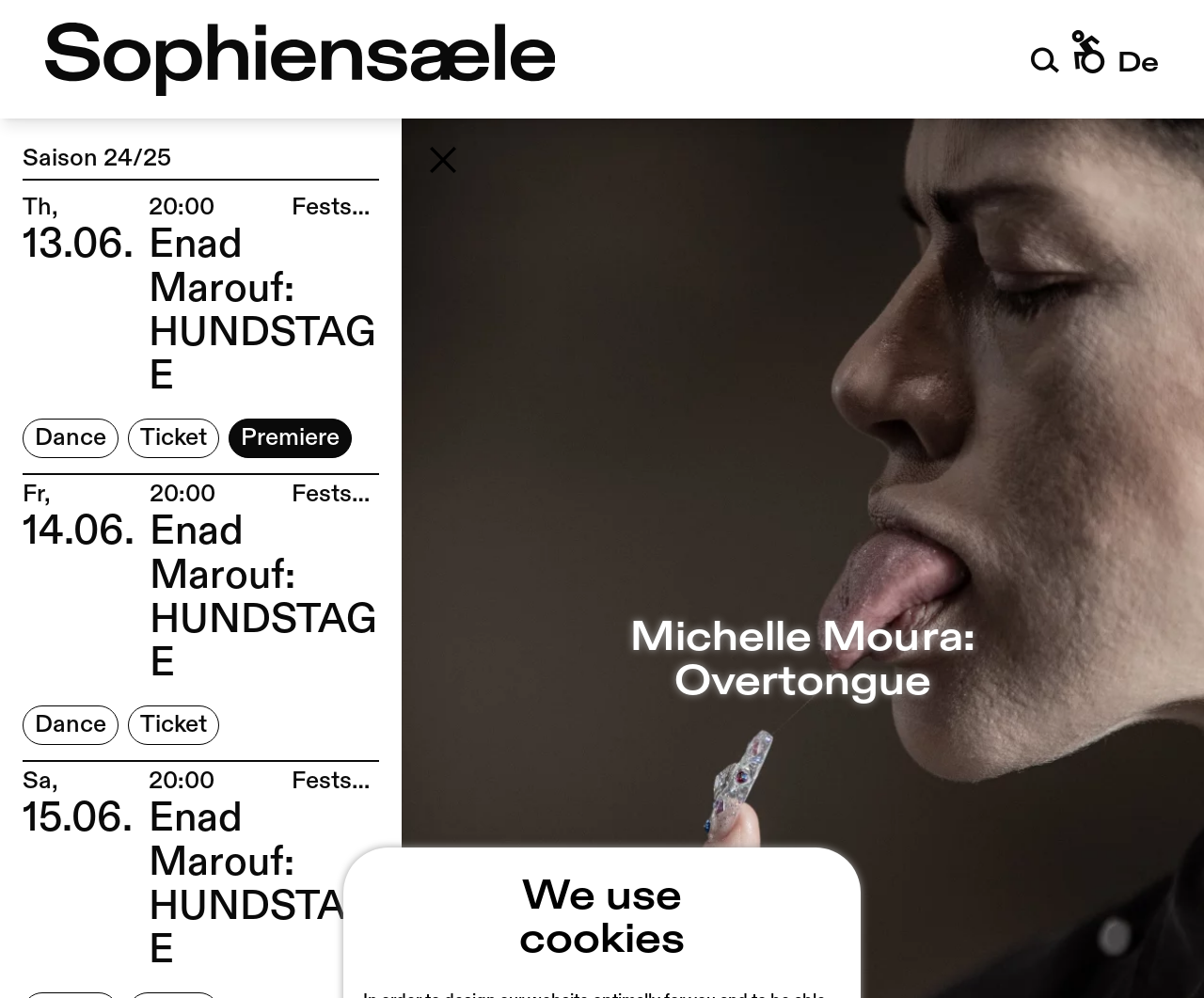Answer the question with a brief word or phrase:
What type of event is Enad Marouf: HUNDSTAGE?

Dance